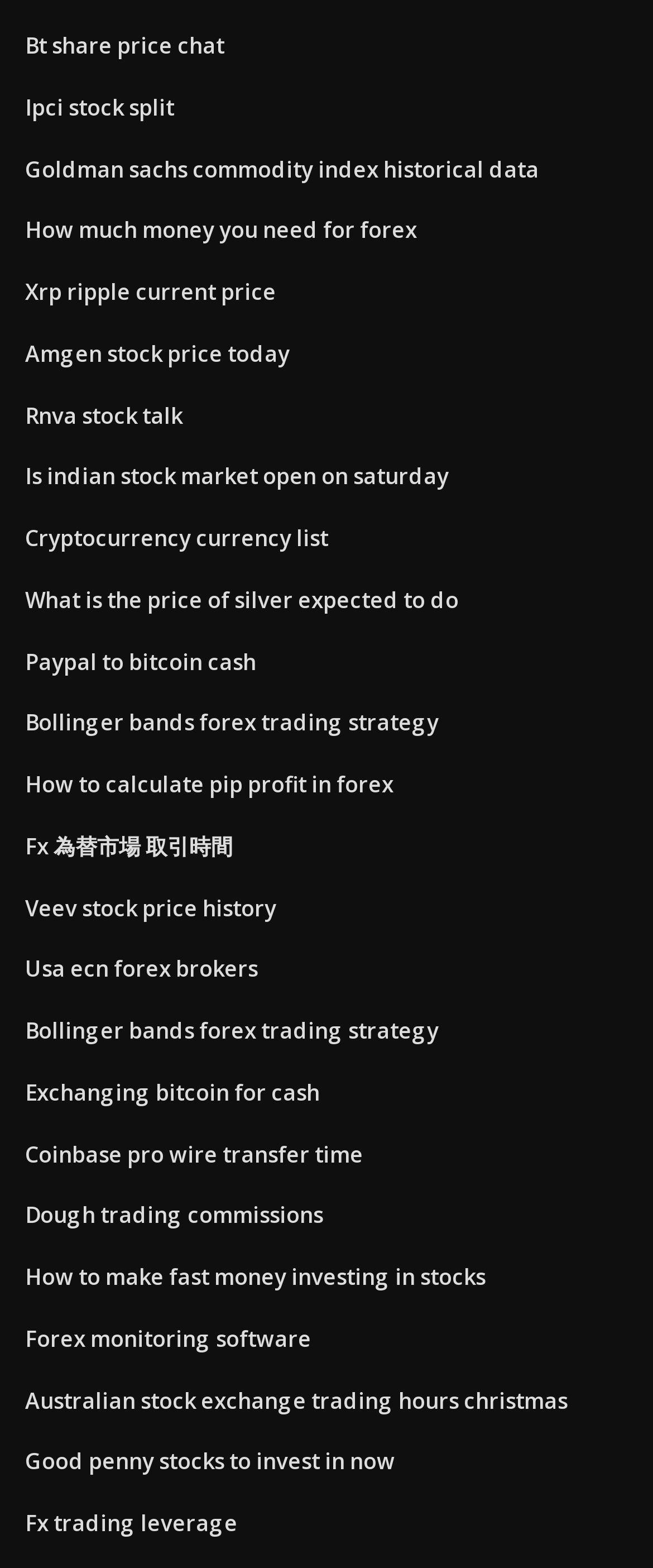Determine the bounding box coordinates of the clickable area required to perform the following instruction: "Learn about Bollinger bands forex trading strategy". The coordinates should be represented as four float numbers between 0 and 1: [left, top, right, bottom].

[0.038, 0.451, 0.672, 0.47]